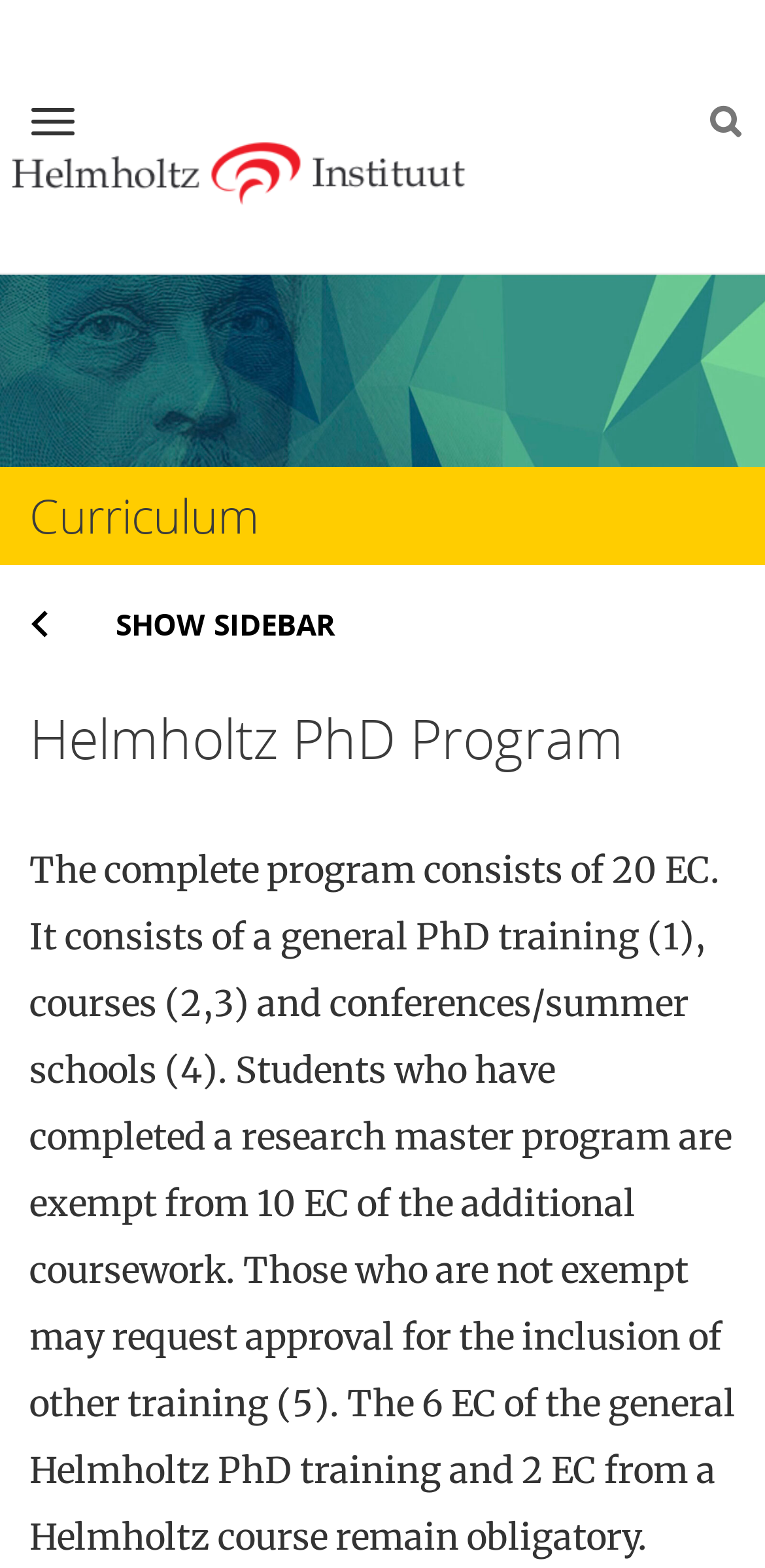What is the general PhD training part of?
Please provide a detailed and thorough answer to the question.

I found the answer by reading the StaticText element that describes the PhD program, which states 'It consists of a general PhD training (1), courses (2,3) and conferences/summer schools (4)...'.